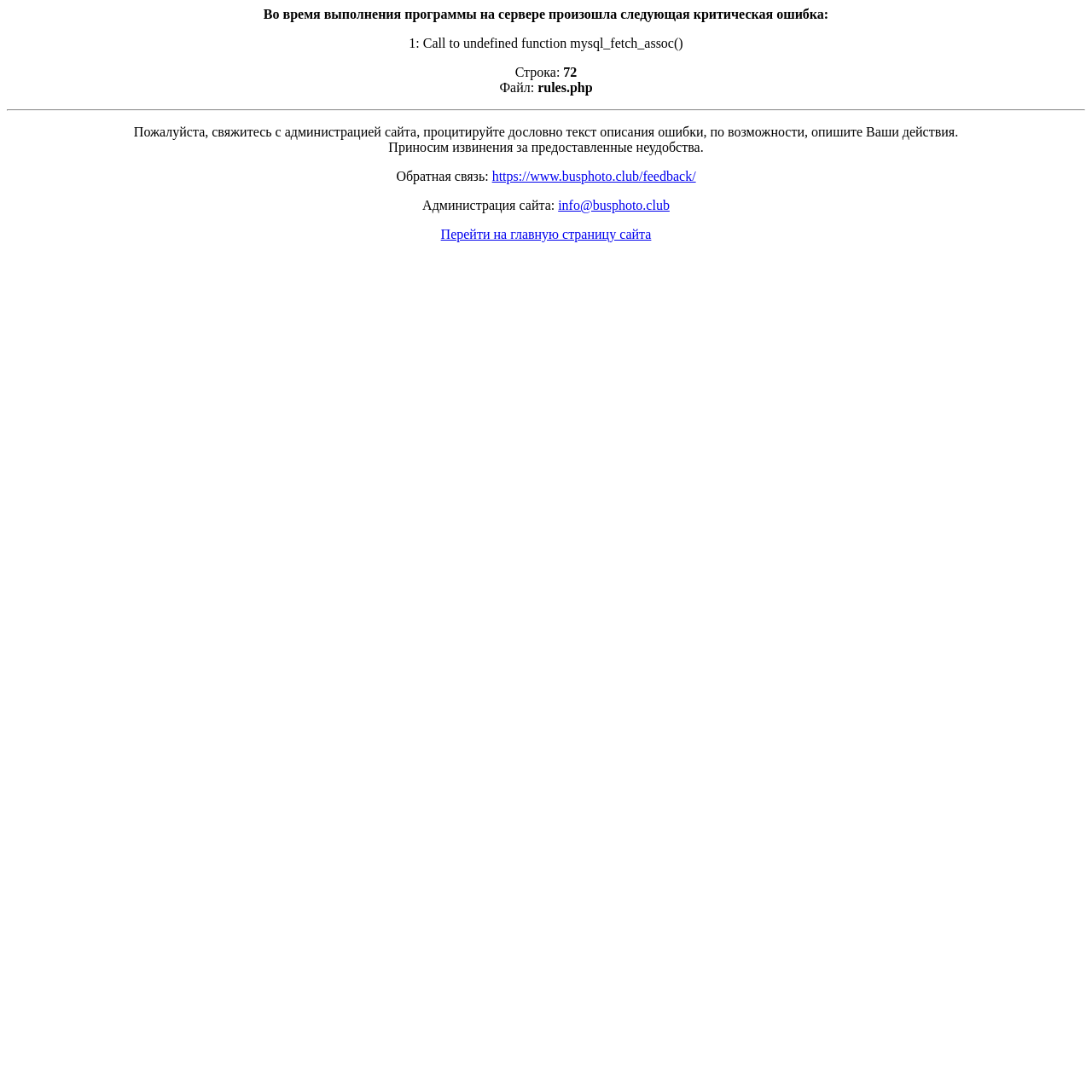Answer the question below using just one word or a short phrase: 
How can I contact the site administration?

Via email or feedback link